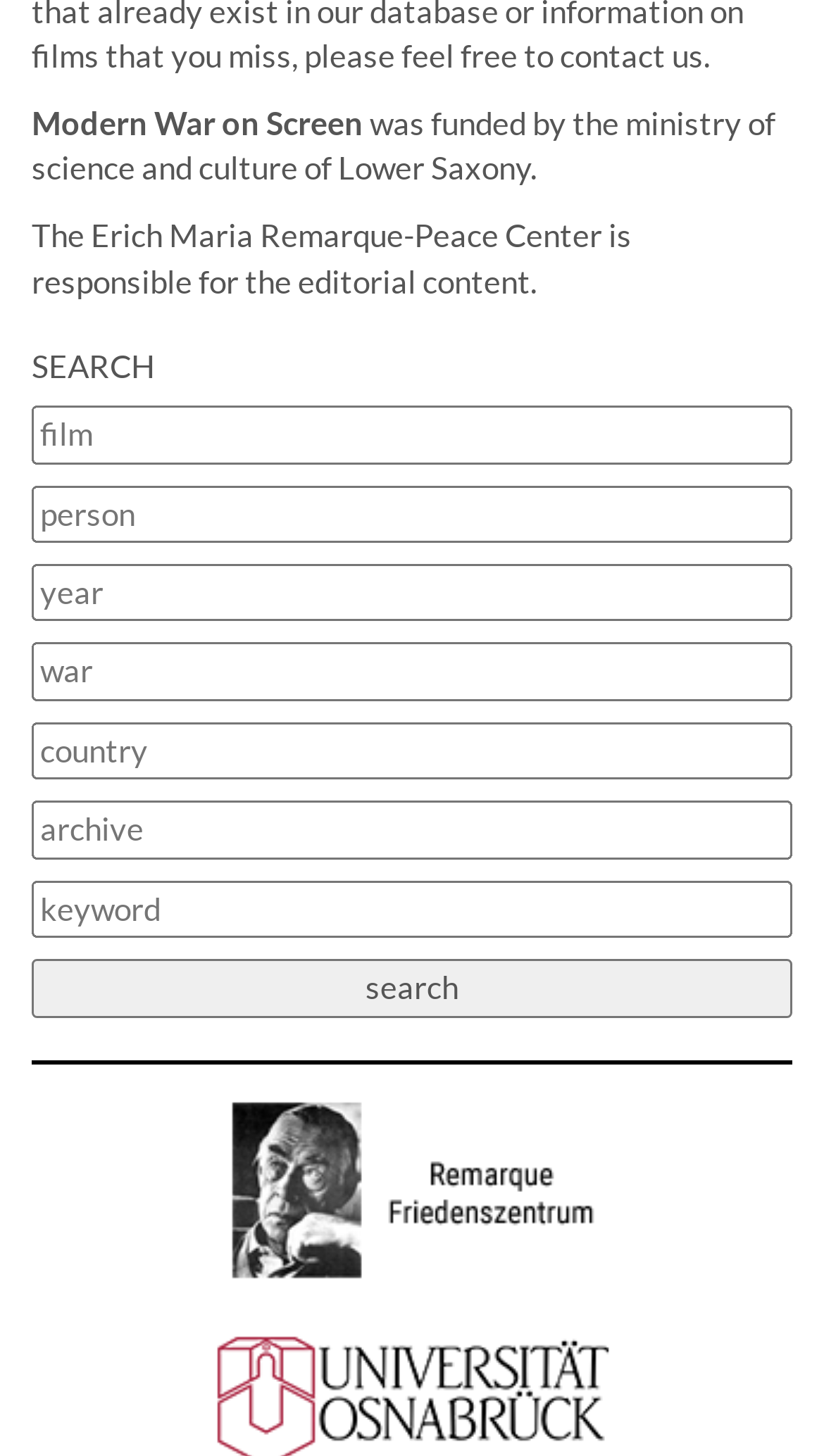Please identify the bounding box coordinates of the area that needs to be clicked to follow this instruction: "Register as a User".

None